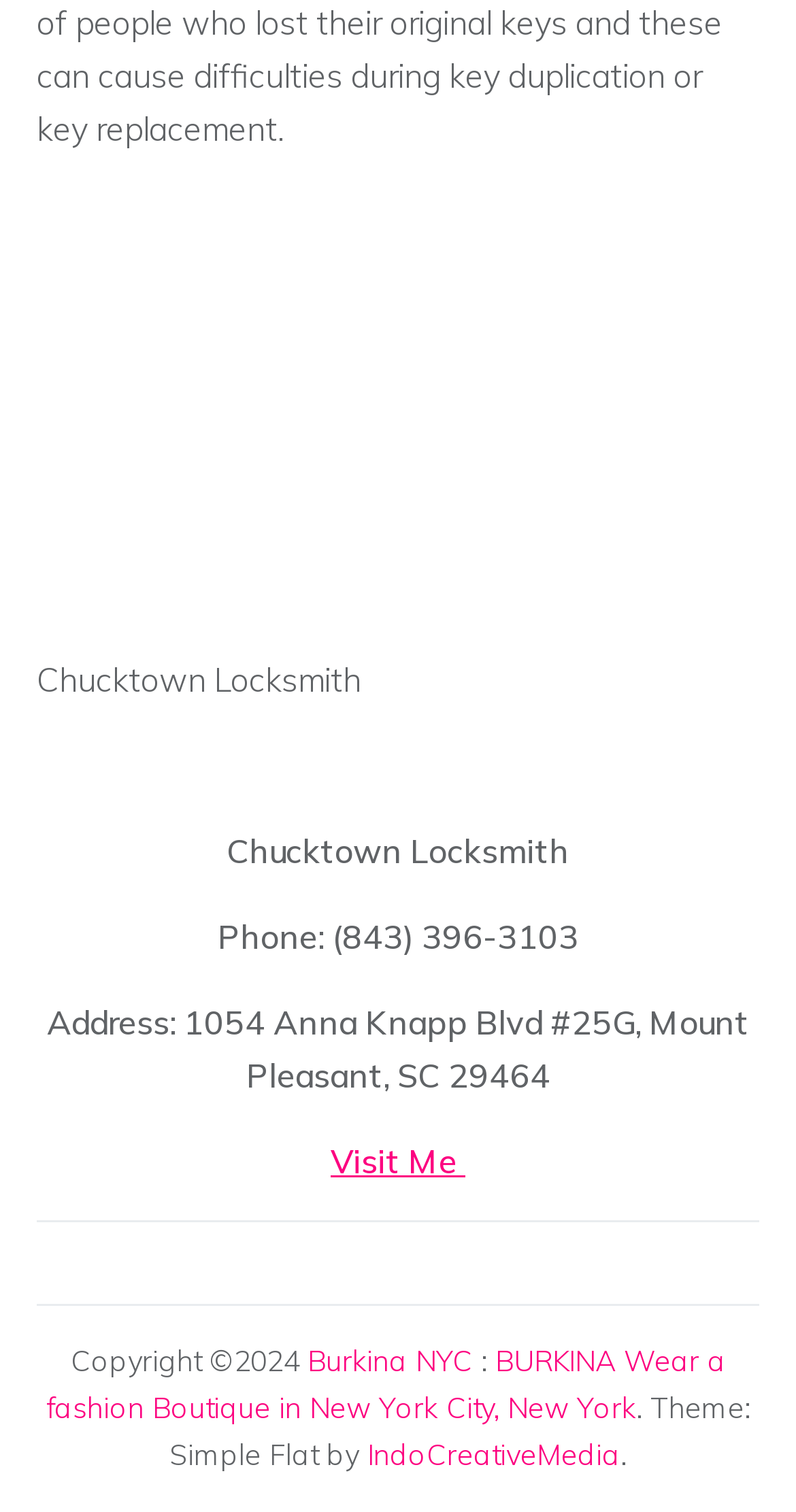What is the theme of the webpage?
Answer the question in a detailed and comprehensive manner.

I found the theme of the webpage by looking at the StaticText element with the content '. Theme: Simple Flat by' which is located at the bottom section of the webpage, in the footer area.